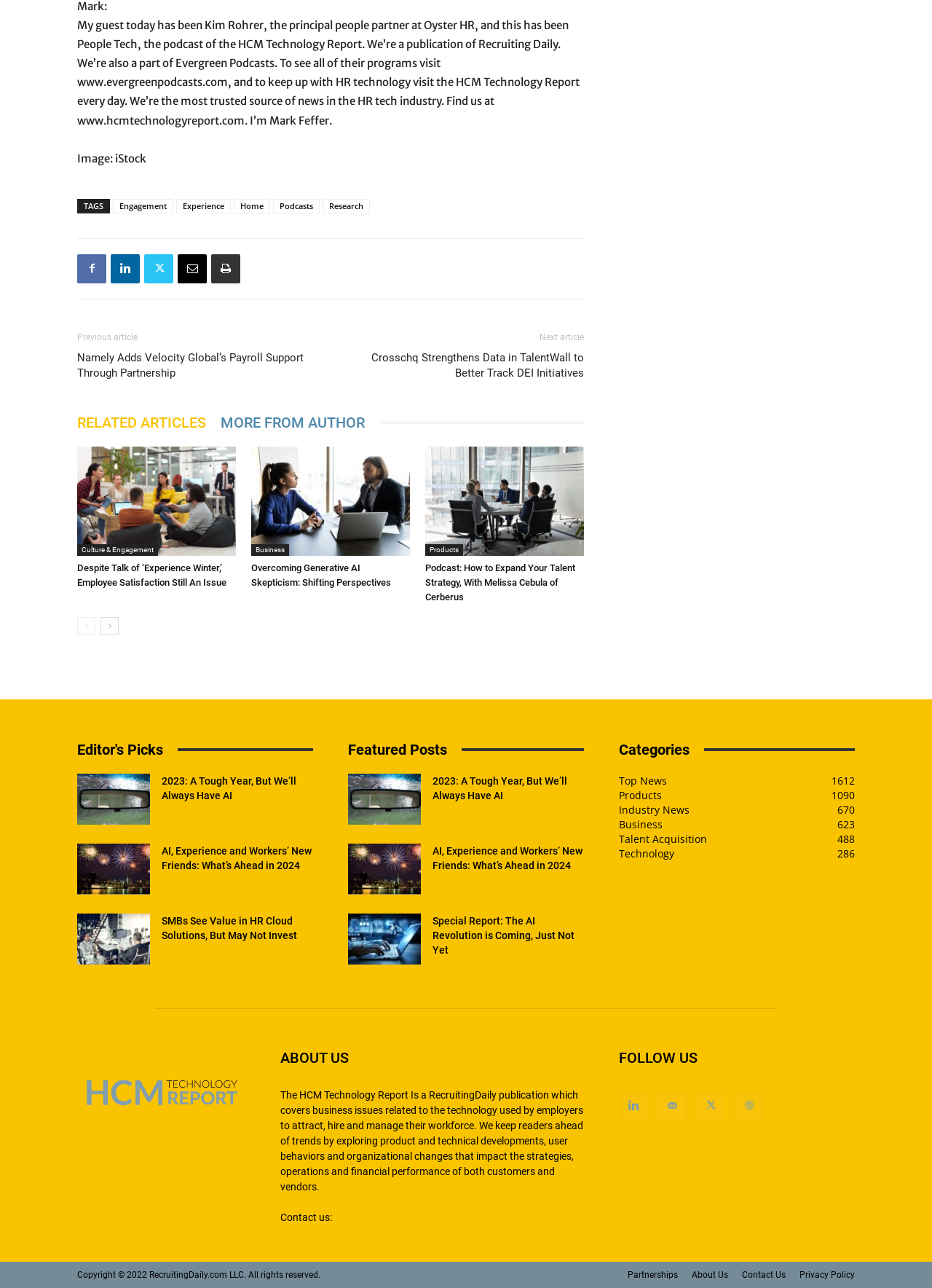Can you specify the bounding box coordinates of the area that needs to be clicked to fulfill the following instruction: "Search for resources"?

None